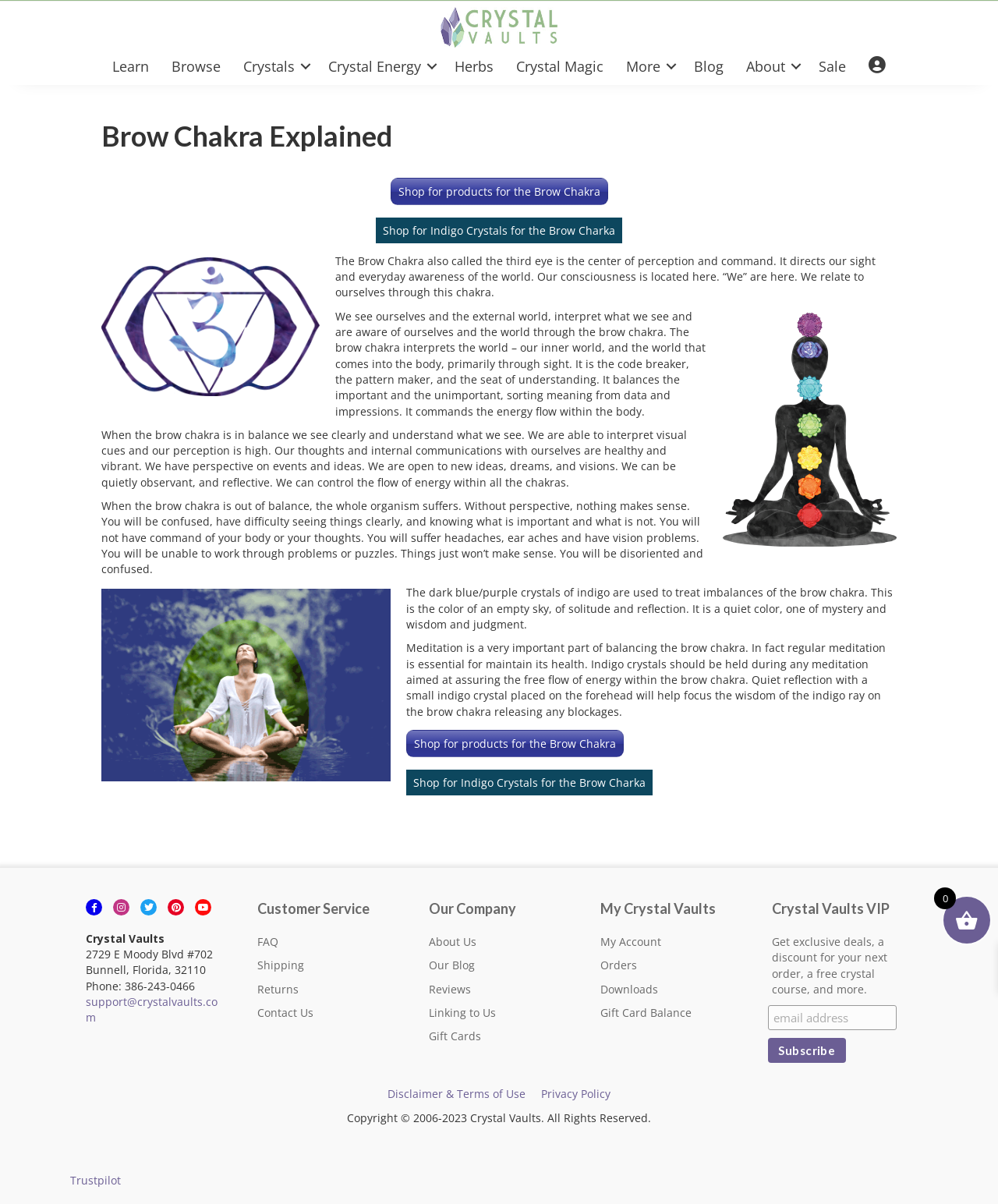Please find the bounding box coordinates of the section that needs to be clicked to achieve this instruction: "Click on the 'FAQ' link".

[0.258, 0.776, 0.279, 0.788]